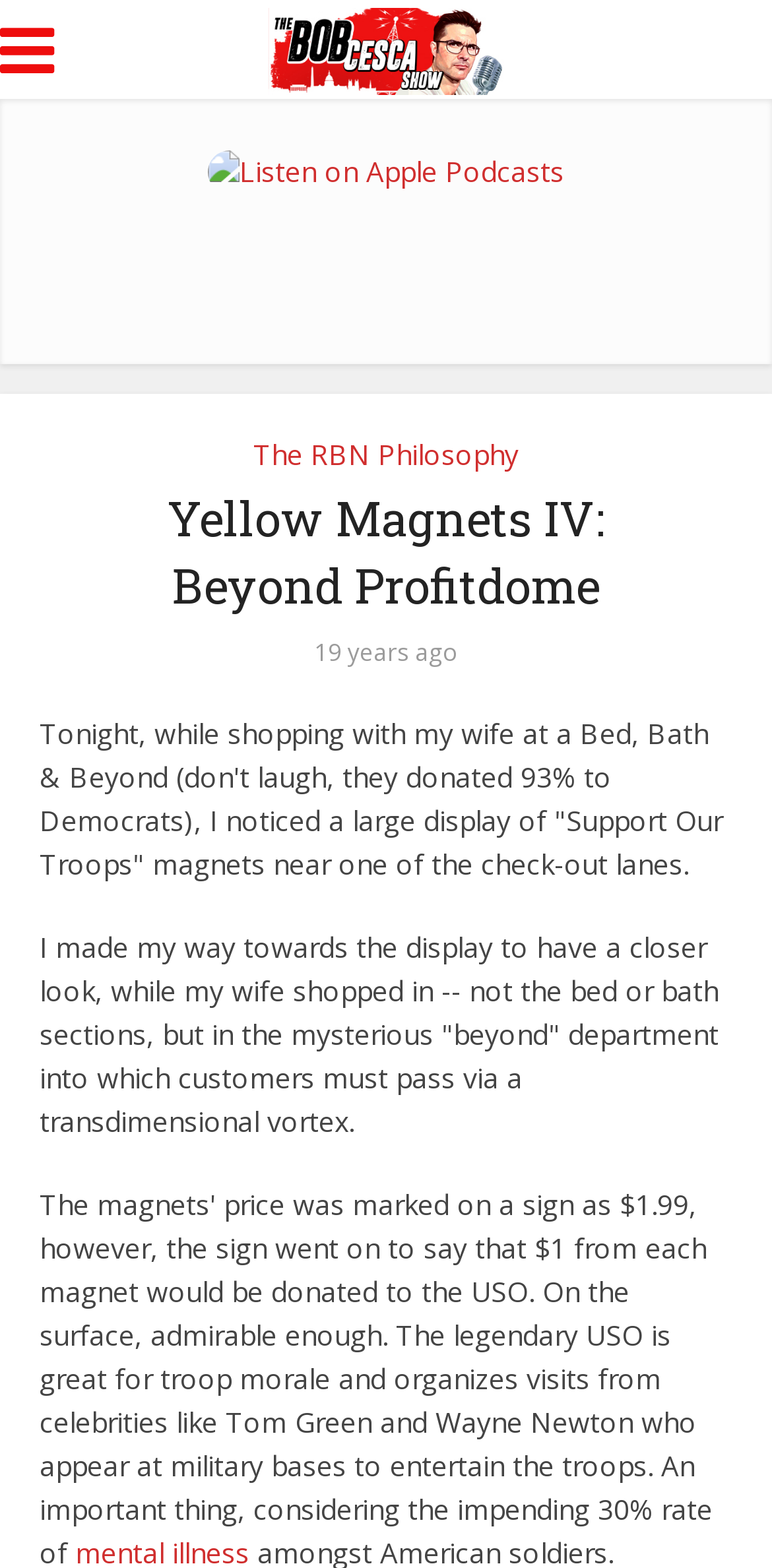Offer a meticulous caption that includes all visible features of the webpage.

The webpage appears to be a blog post or article from a news and politics podcast called "The Bob Cesca Show". At the top, there is a header section with a link to the podcast's homepage, accompanied by an image with the same title. Below this, there are two links: one to listen to the podcast on Apple Podcasts, which is accompanied by an image, and another to "The RBN Philosophy".

The main content of the webpage is a written article, which begins with a heading "Yellow Magnets IV: Beyond Profitdome". The article is divided into paragraphs, with the first paragraph describing a personal experience of the author while shopping at Bed, Bath & Beyond with their wife. The text mentions the store's political donations and the author's observation of a "Support Our Troops" magnet display near the checkout lanes.

The second paragraph continues the story, describing the author's curiosity about the display and their wife's shopping experience in the "beyond" department of the store. The text is written in a conversational tone, with a touch of humor. There are no other images or UI elements besides the links and the podcast's logo at the top.